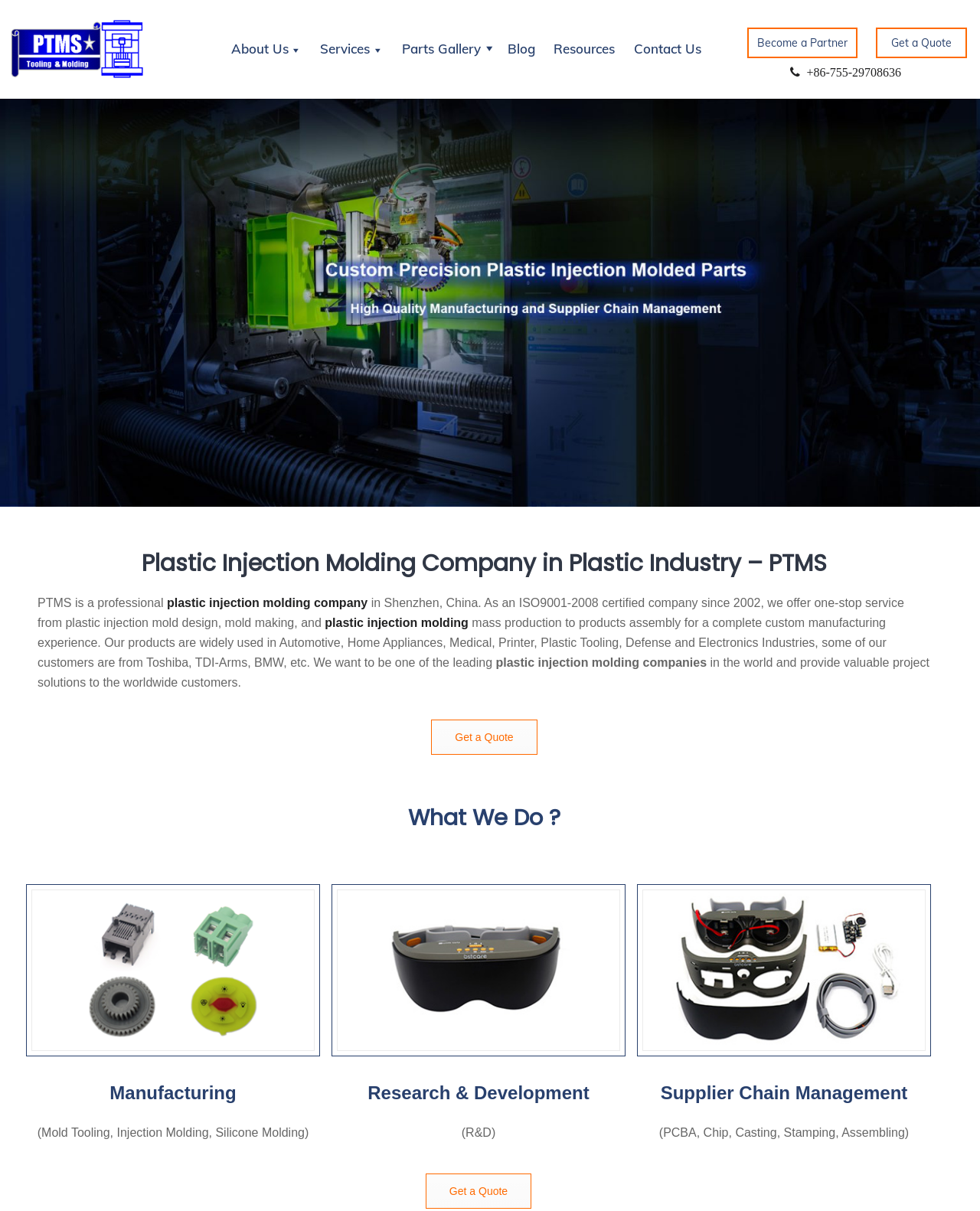Identify the bounding box coordinates necessary to click and complete the given instruction: "Donate an artifact".

None